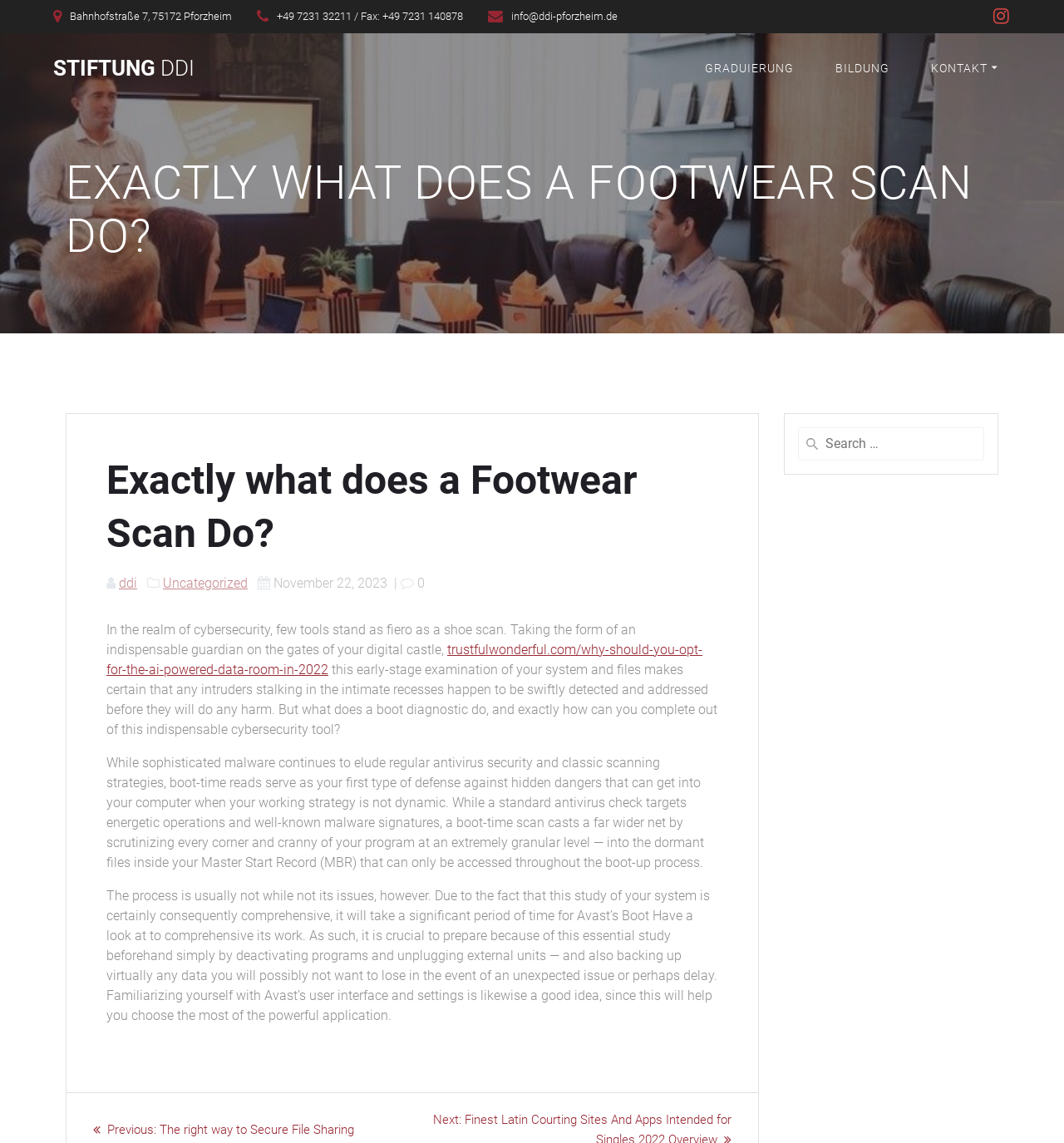Identify the bounding box for the UI element specified in this description: "aria-label="pixicon-instagram2"". The coordinates must be four float numbers between 0 and 1, formatted as [left, top, right, bottom].

None